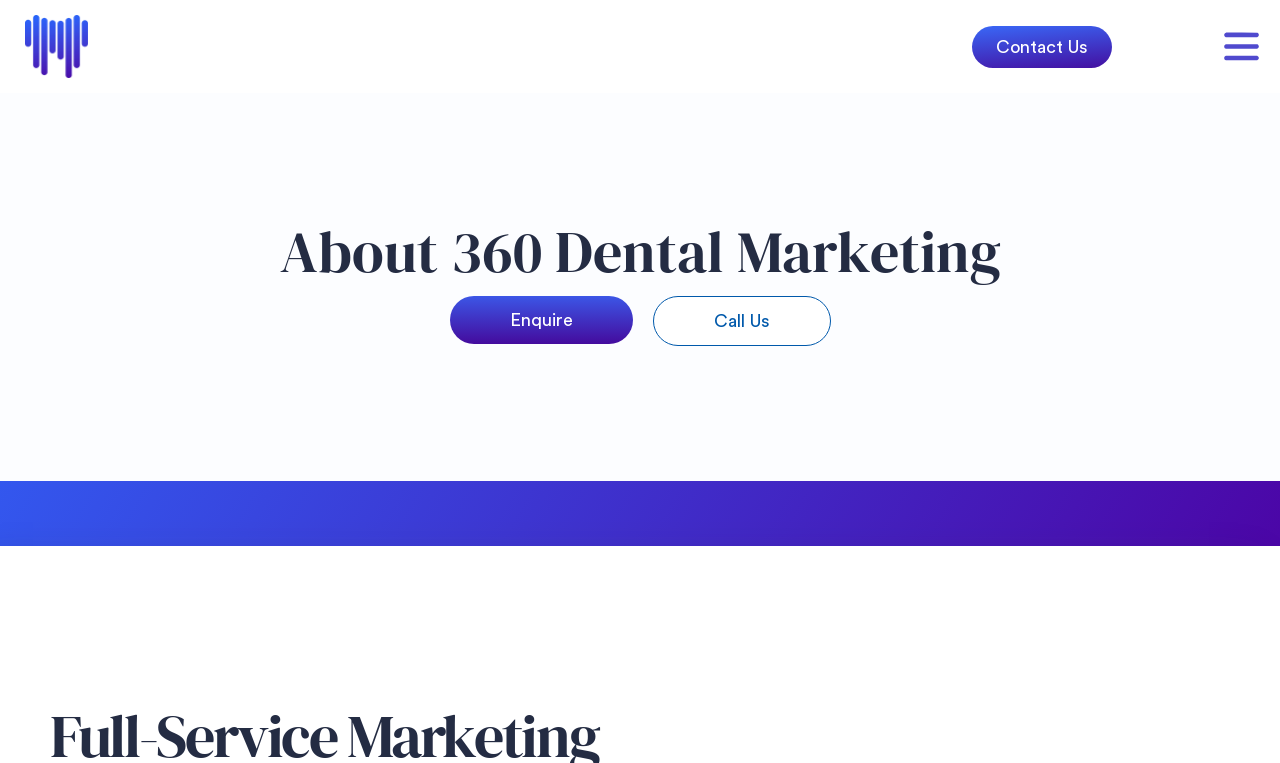Find the bounding box coordinates for the UI element that matches this description: "Call Us".

[0.51, 0.388, 0.649, 0.453]